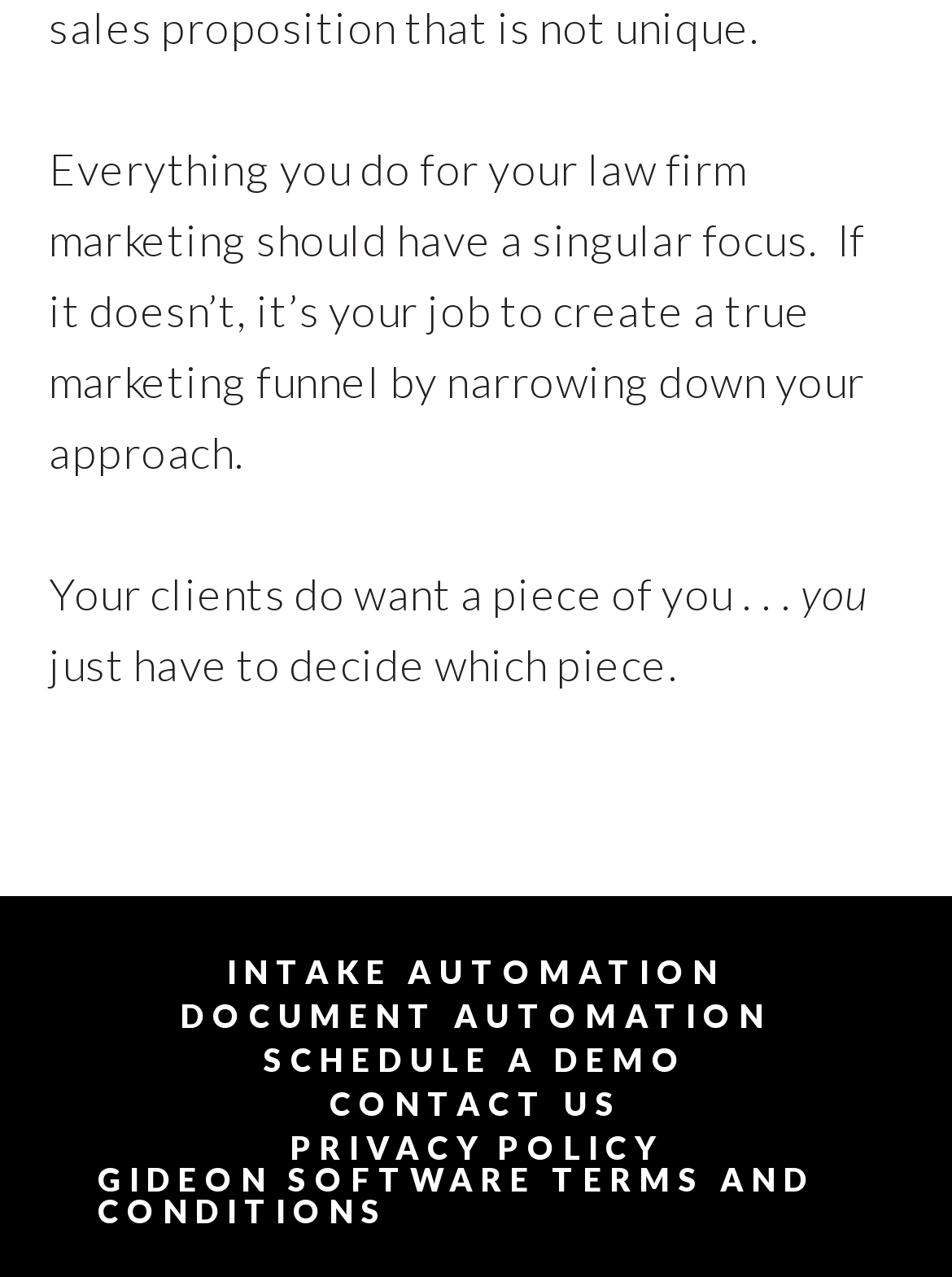Give a short answer to this question using one word or a phrase:
How many links are available at the bottom of the page?

6